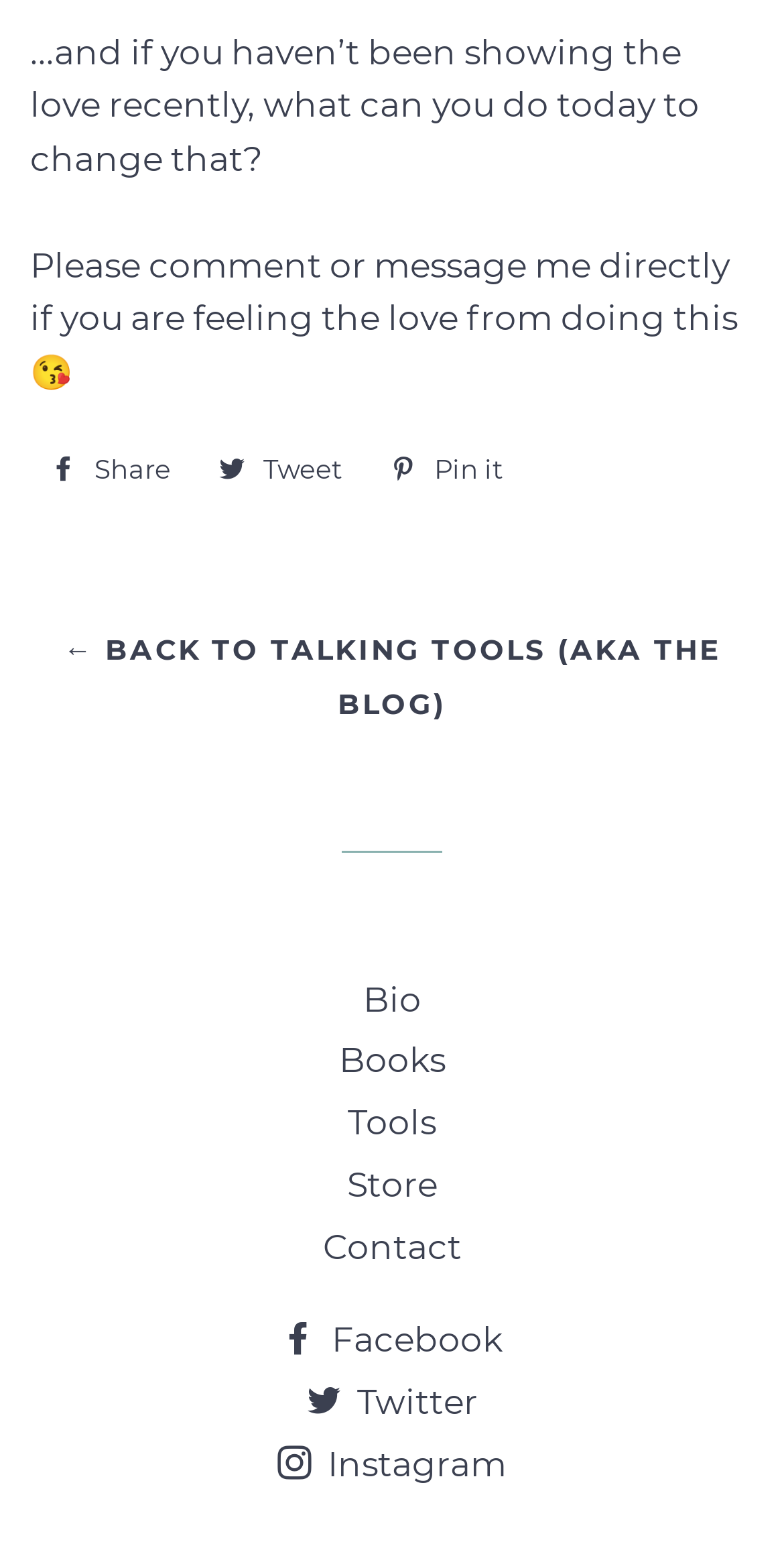Give the bounding box coordinates for this UI element: "Tweet Tweet on Twitter". The coordinates should be four float numbers between 0 and 1, arranged as [left, top, right, bottom].

[0.254, 0.285, 0.462, 0.324]